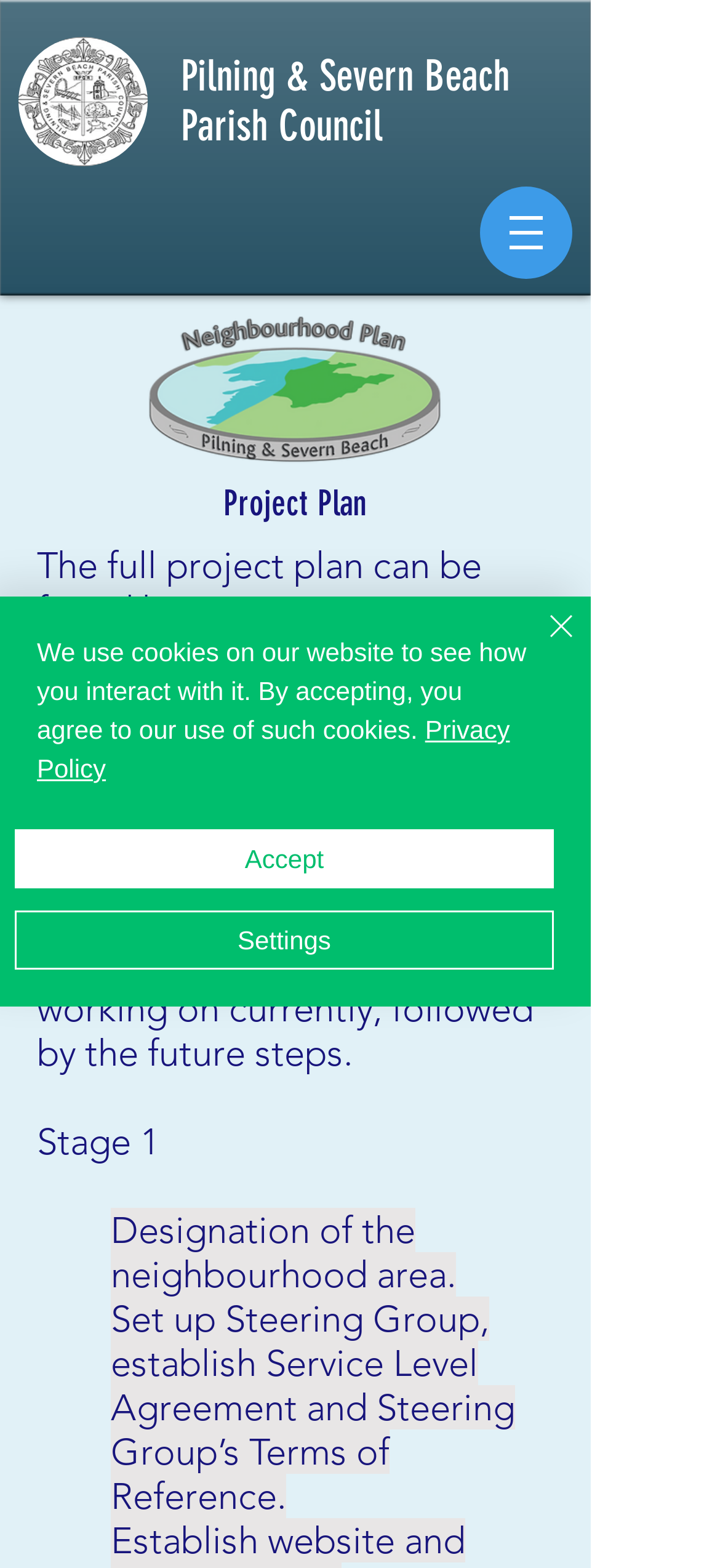Describe every aspect of the webpage in a detailed manner.

The webpage is titled "NP SG Project Plan | psb" and features a logo at the top left corner. Below the logo is a heading that reads "Pilning & Severn Beach Parish Council". To the right of the heading is a navigation menu labeled "Site" with a dropdown button and an image. 

Further down the page, there is a heading that reads "Project Plan" followed by a paragraph of text that explains the project plan can be found elsewhere, with a link to access it. Below this text is a summary of the project's current status, with details on completed and ongoing tasks.

The page also features a section with multiple static text elements, including "Items in grey have been completed", "Item in bold is what we are working on currently", and "Stage 1" with descriptions of tasks such as "Designation of the neighbourhood area" and "Set up Steering Group".

On the right side of the page, there is a button labeled "Quick actions". At the bottom of the page, there is an alert box with a message about the website's use of cookies, along with links to the "Privacy Policy" and buttons to "Accept", "Settings", and "Close" the alert. The "Close" button has an image of a close icon.